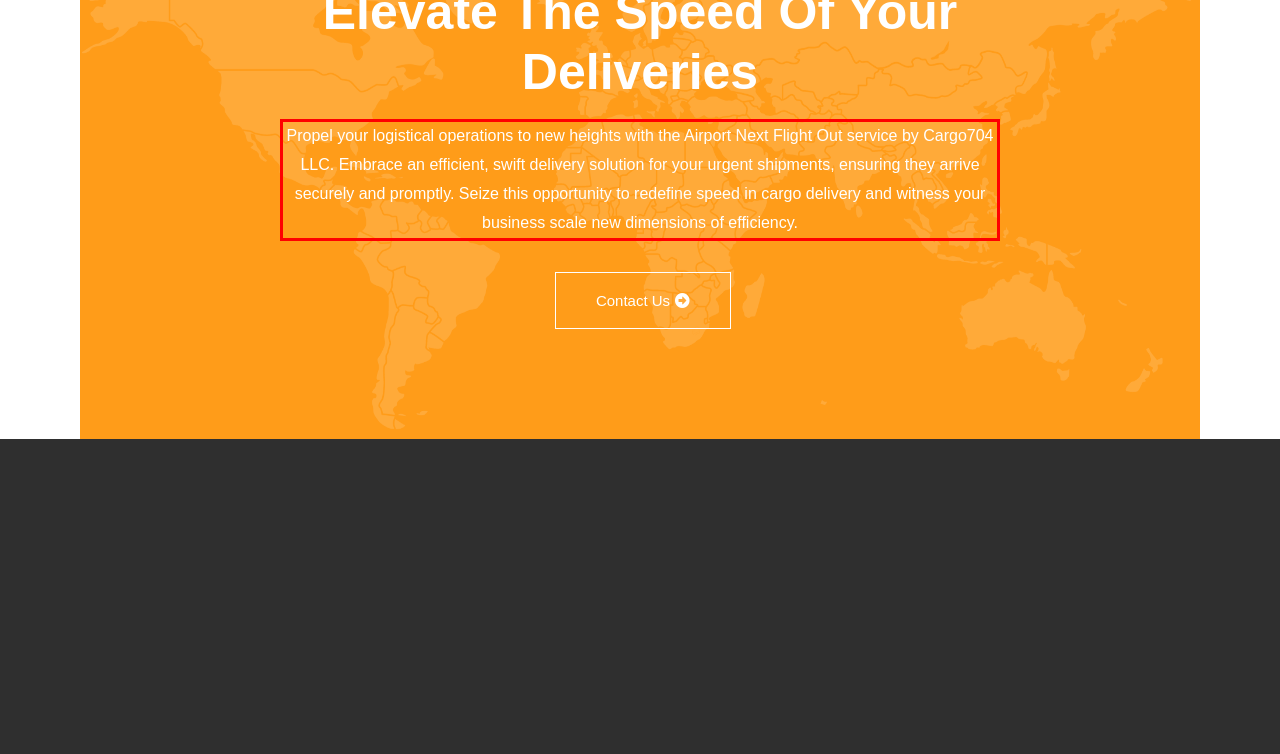Please use OCR to extract the text content from the red bounding box in the provided webpage screenshot.

Propel your logistical operations to new heights with the Airport Next Flight Out service by Cargo704 LLC. Embrace an efficient, swift delivery solution for your urgent shipments, ensuring they arrive securely and promptly. Seize this opportunity to redefine speed in cargo delivery and witness your business scale new dimensions of efficiency.